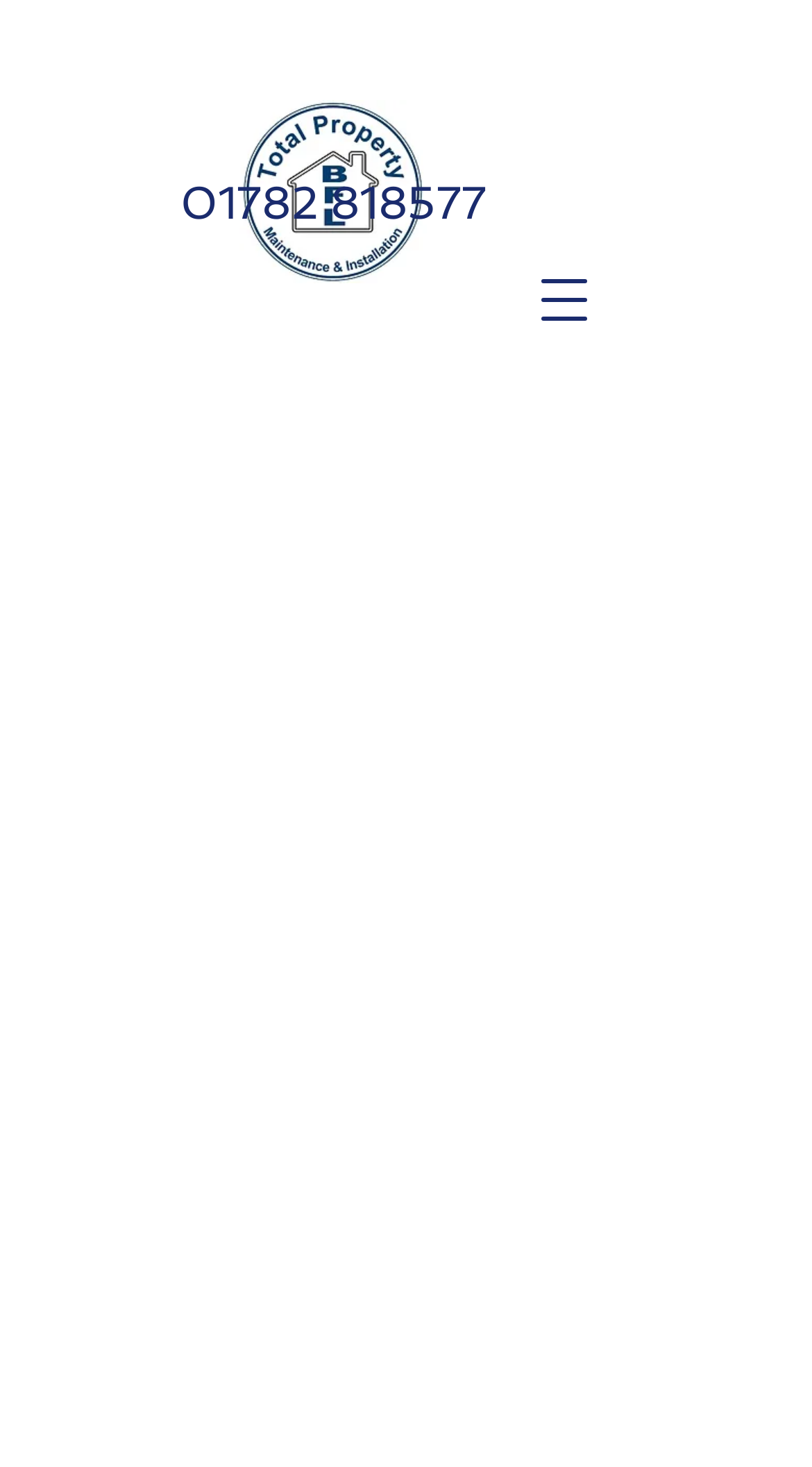What is the phone number on the webpage?
Provide a fully detailed and comprehensive answer to the question.

I found the phone number by looking at the heading element that contains the text '01782 818577'. This element is a child of the root element and has a bounding box with y-coordinates indicating it is near the top of the page.